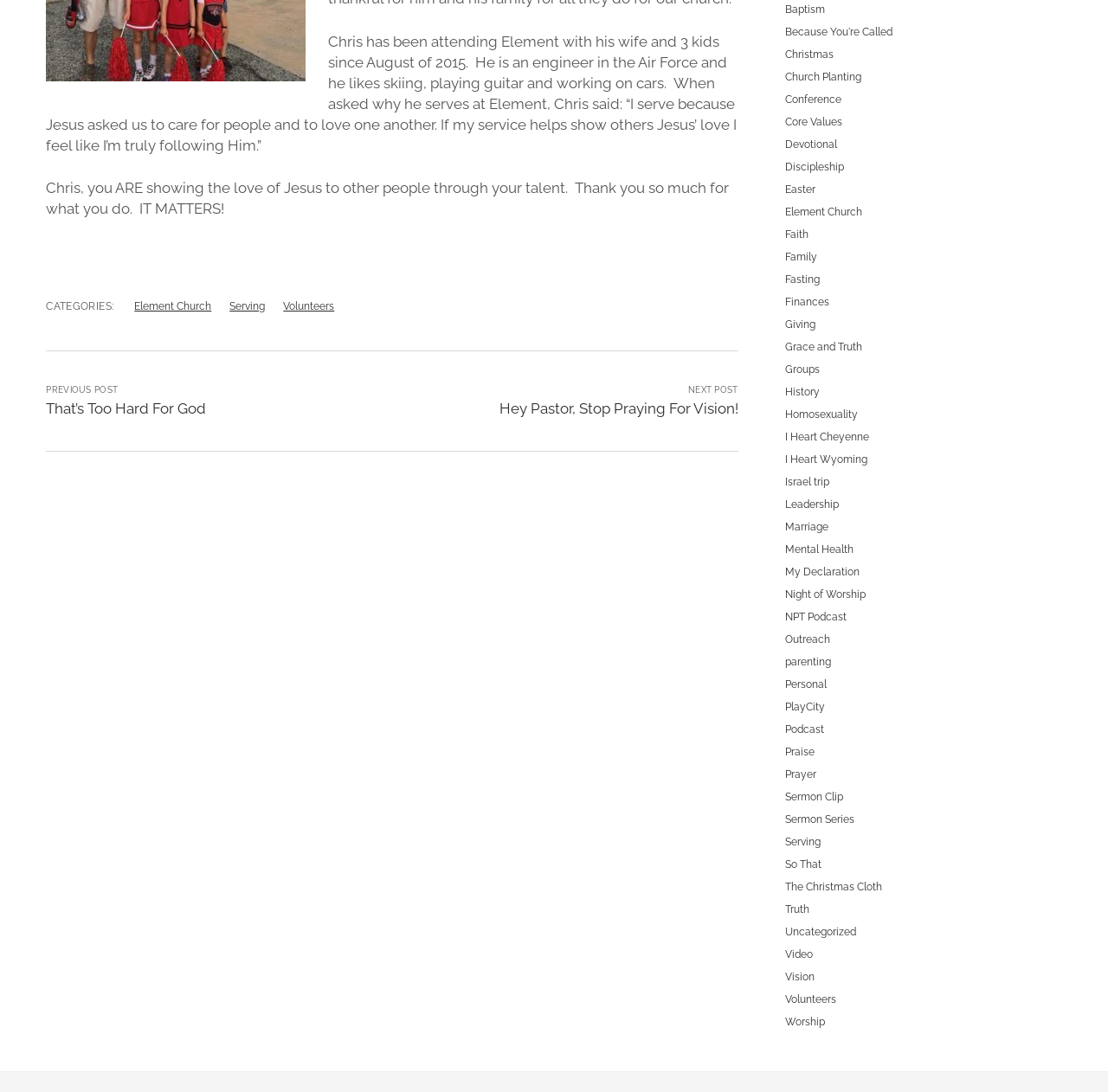Determine the bounding box coordinates for the UI element with the following description: "Outreach". The coordinates should be four float numbers between 0 and 1, represented as [left, top, right, bottom].

[0.709, 0.565, 0.749, 0.577]